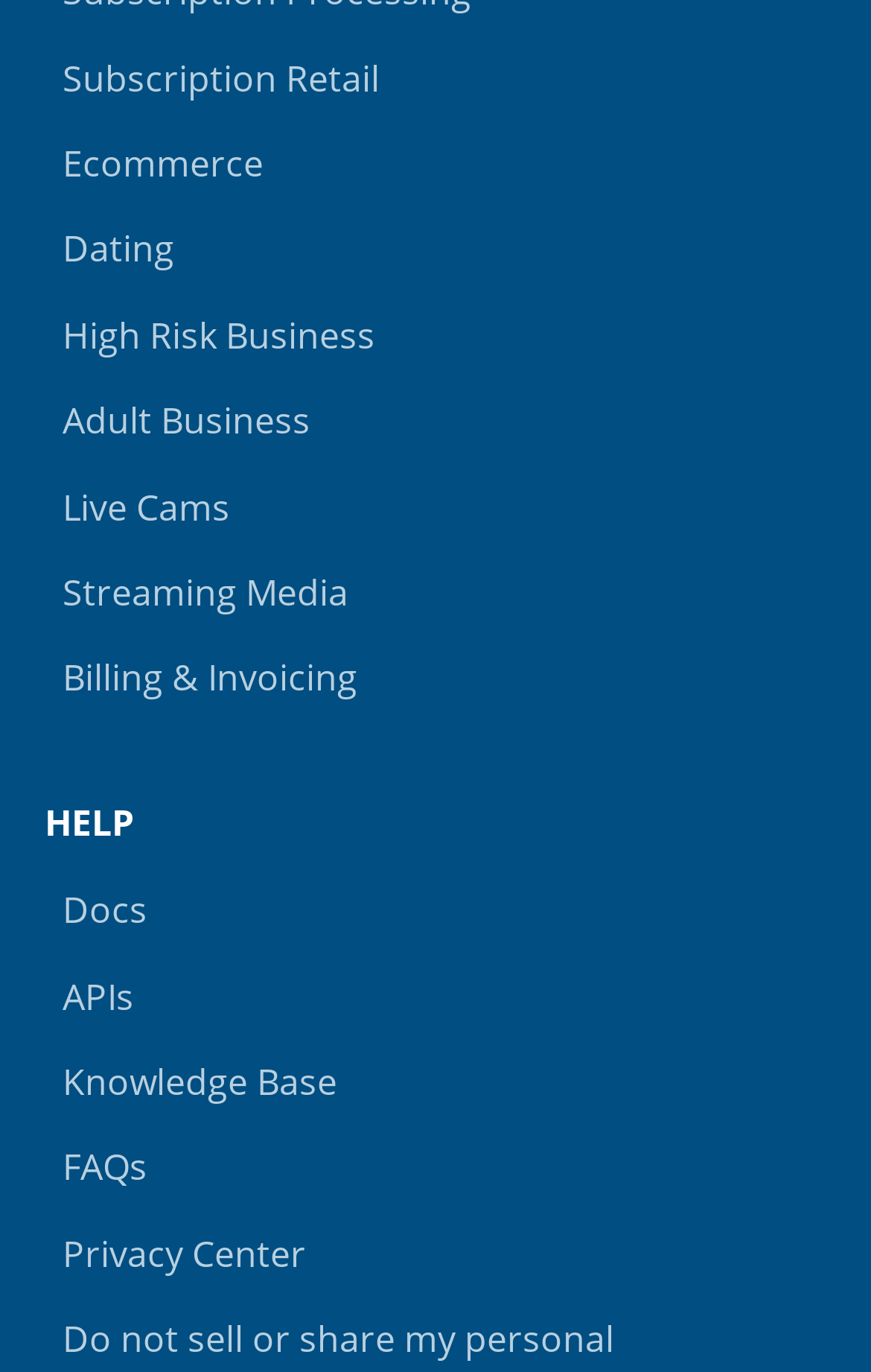Locate the bounding box coordinates of the element you need to click to accomplish the task described by this instruction: "Visit the Knowledge Base".

[0.051, 0.758, 0.949, 0.821]